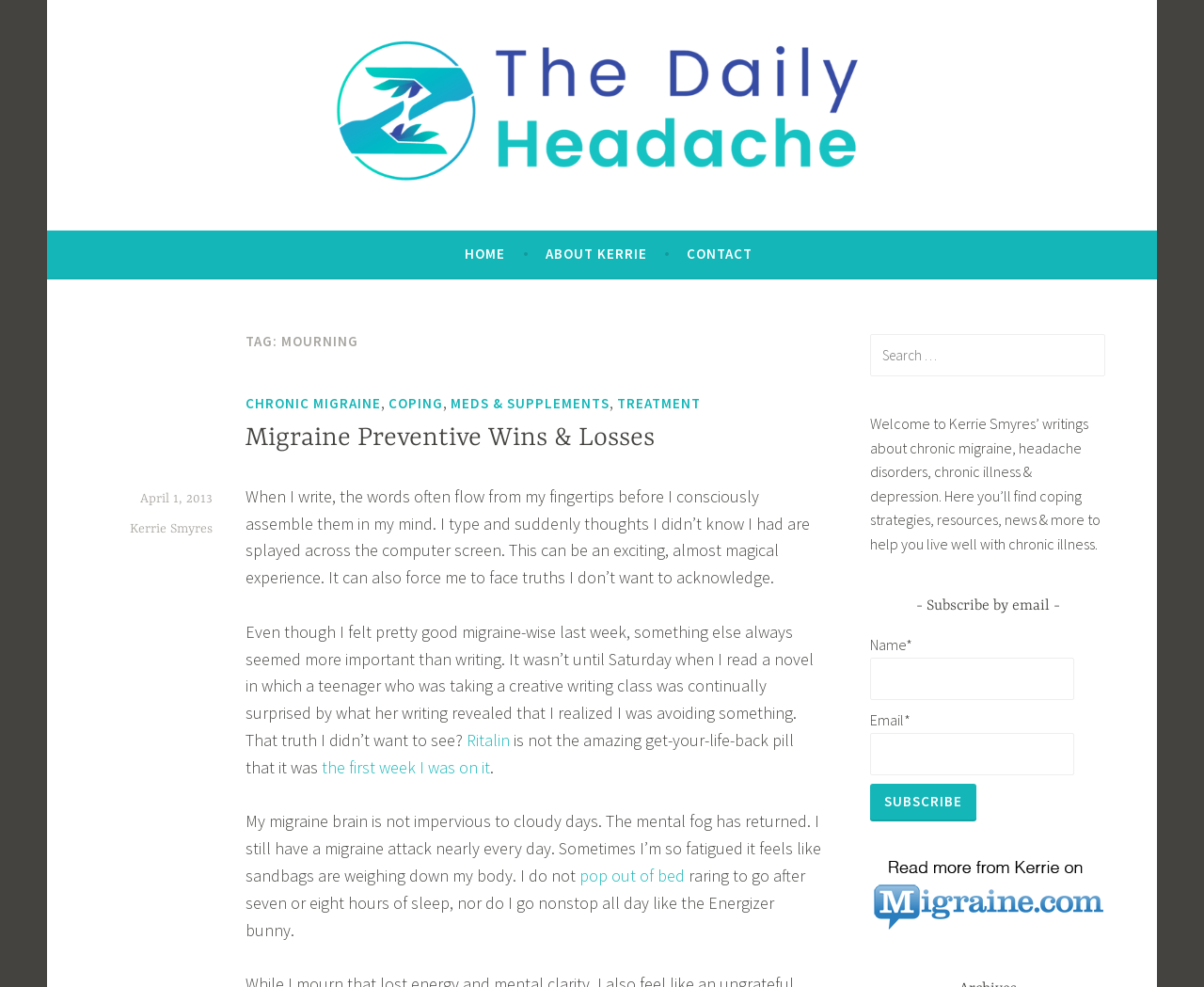Locate the bounding box coordinates of the element that should be clicked to execute the following instruction: "Click on the 'HOME' link".

[0.386, 0.24, 0.42, 0.274]